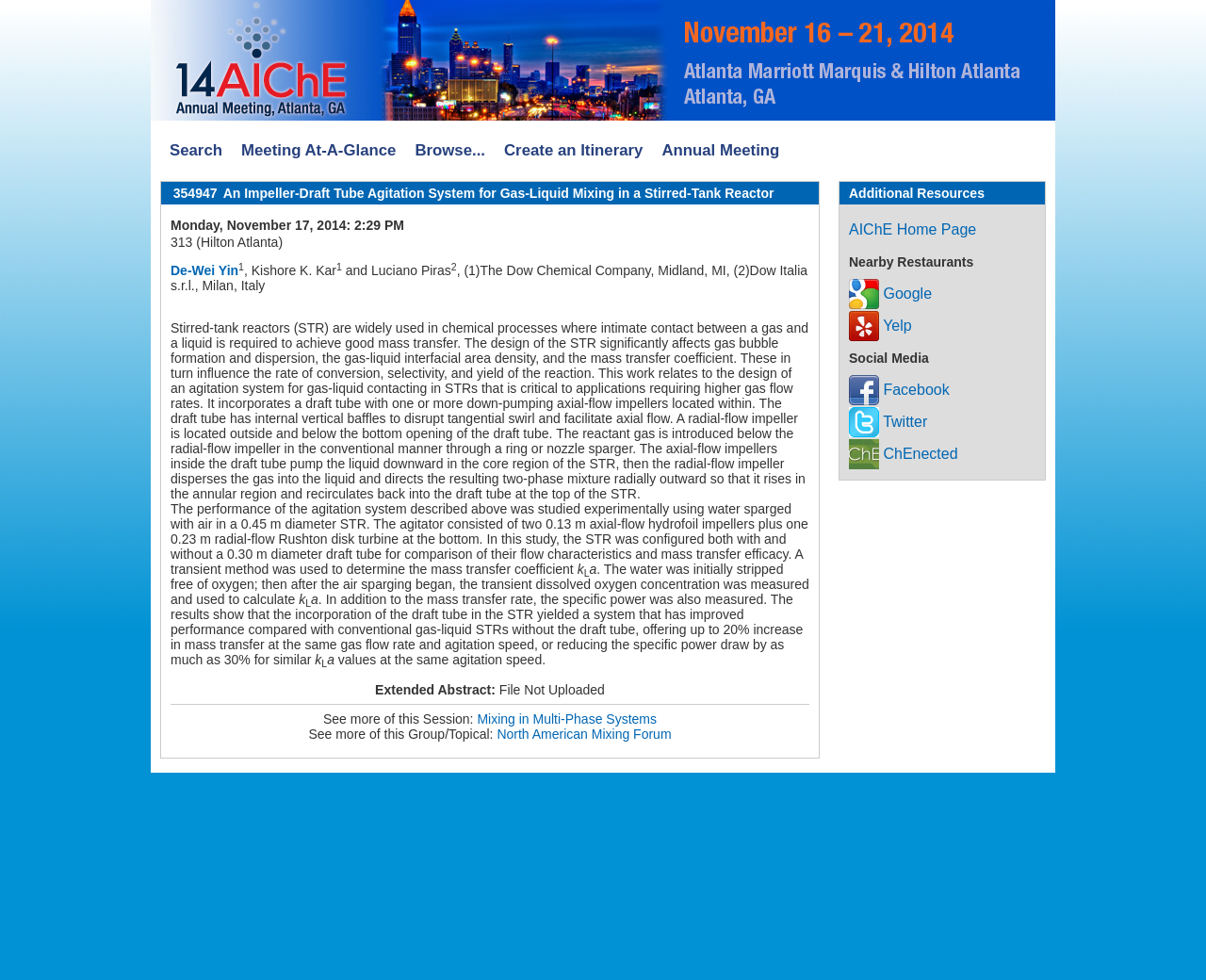Find the bounding box coordinates for the area that should be clicked to accomplish the instruction: "Explore available vacancies".

None